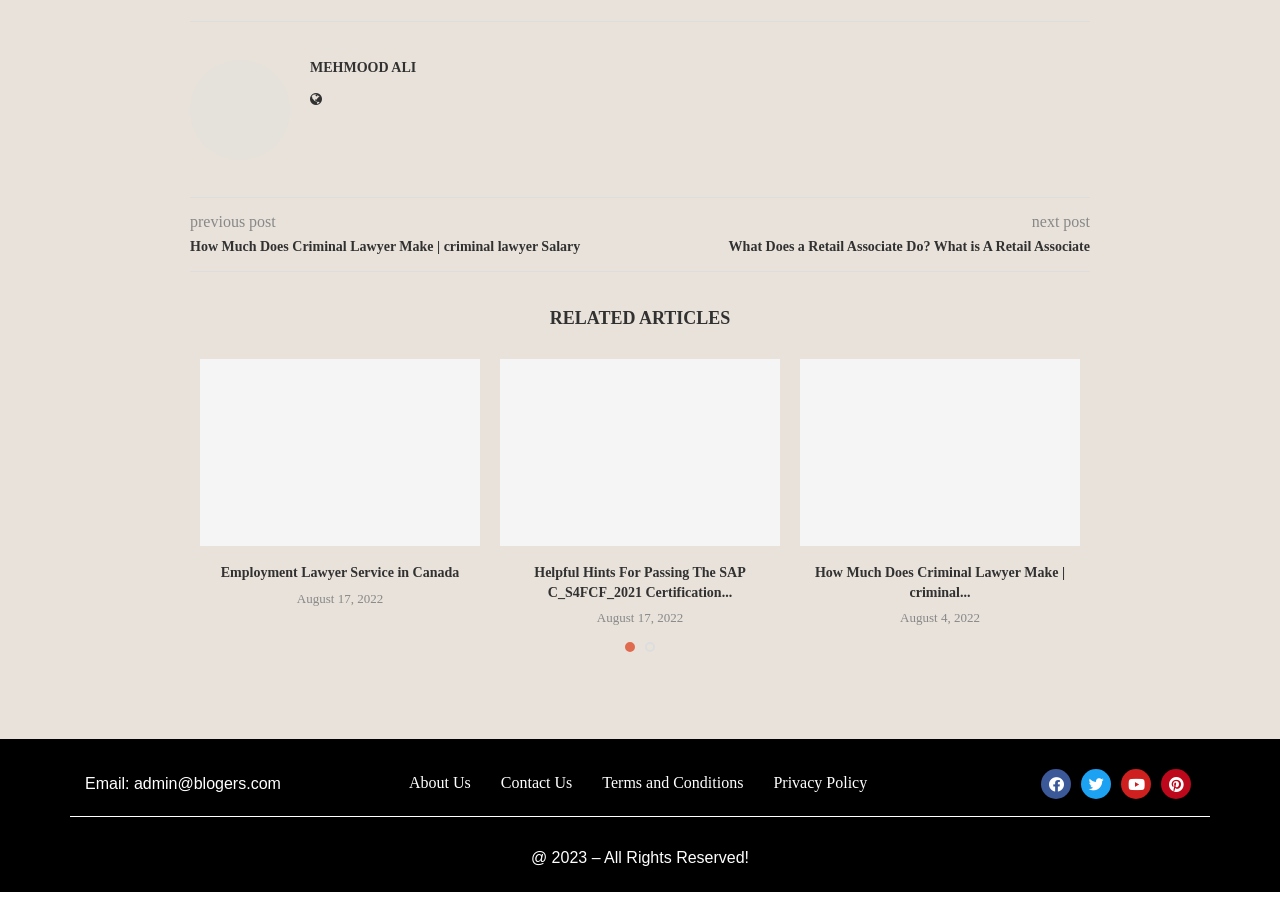Show the bounding box coordinates of the element that should be clicked to complete the task: "contact the administrator via email".

[0.066, 0.859, 0.219, 0.878]